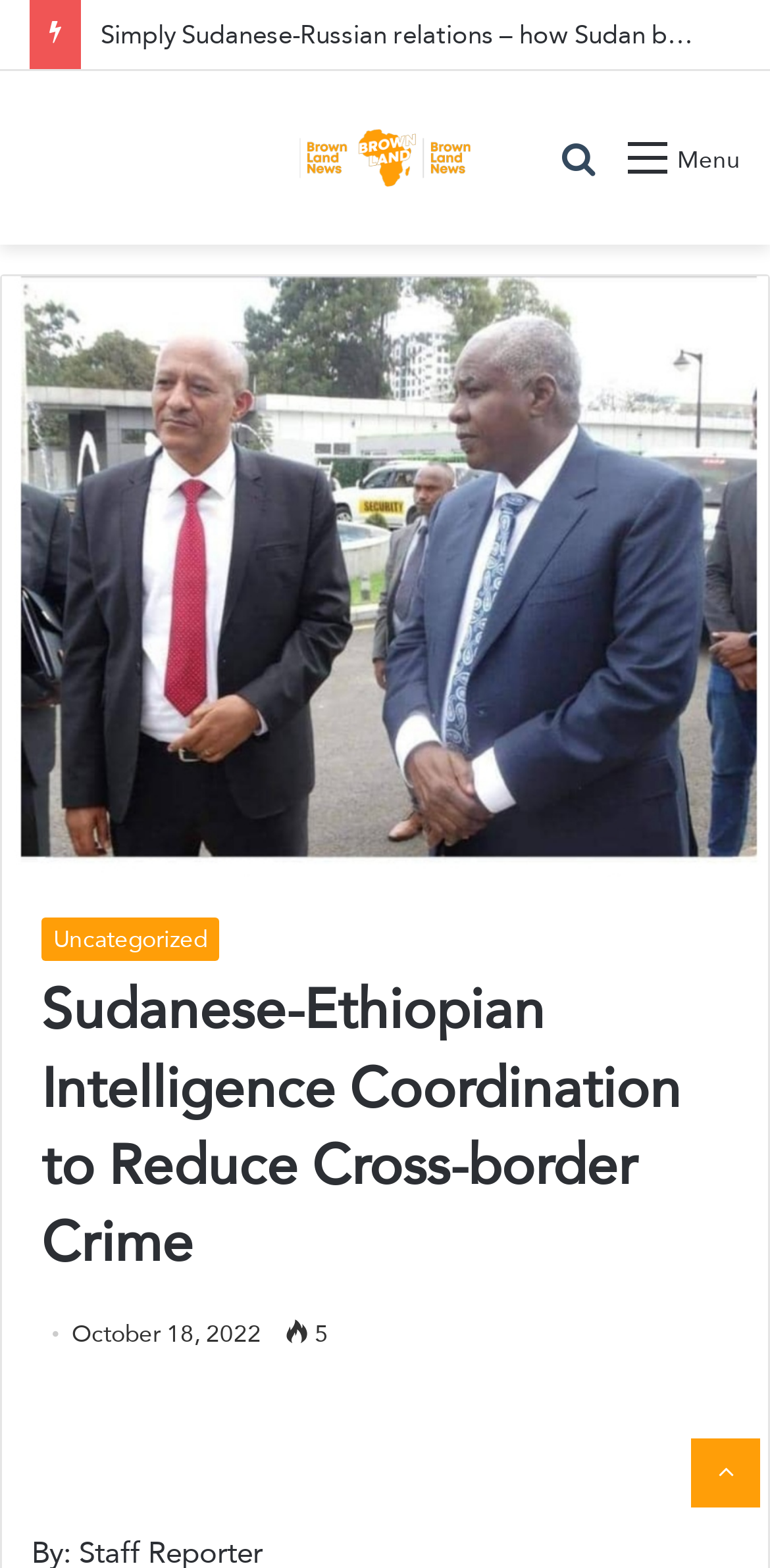Reply to the question with a single word or phrase:
What is the date of the news article?

October 18, 2022